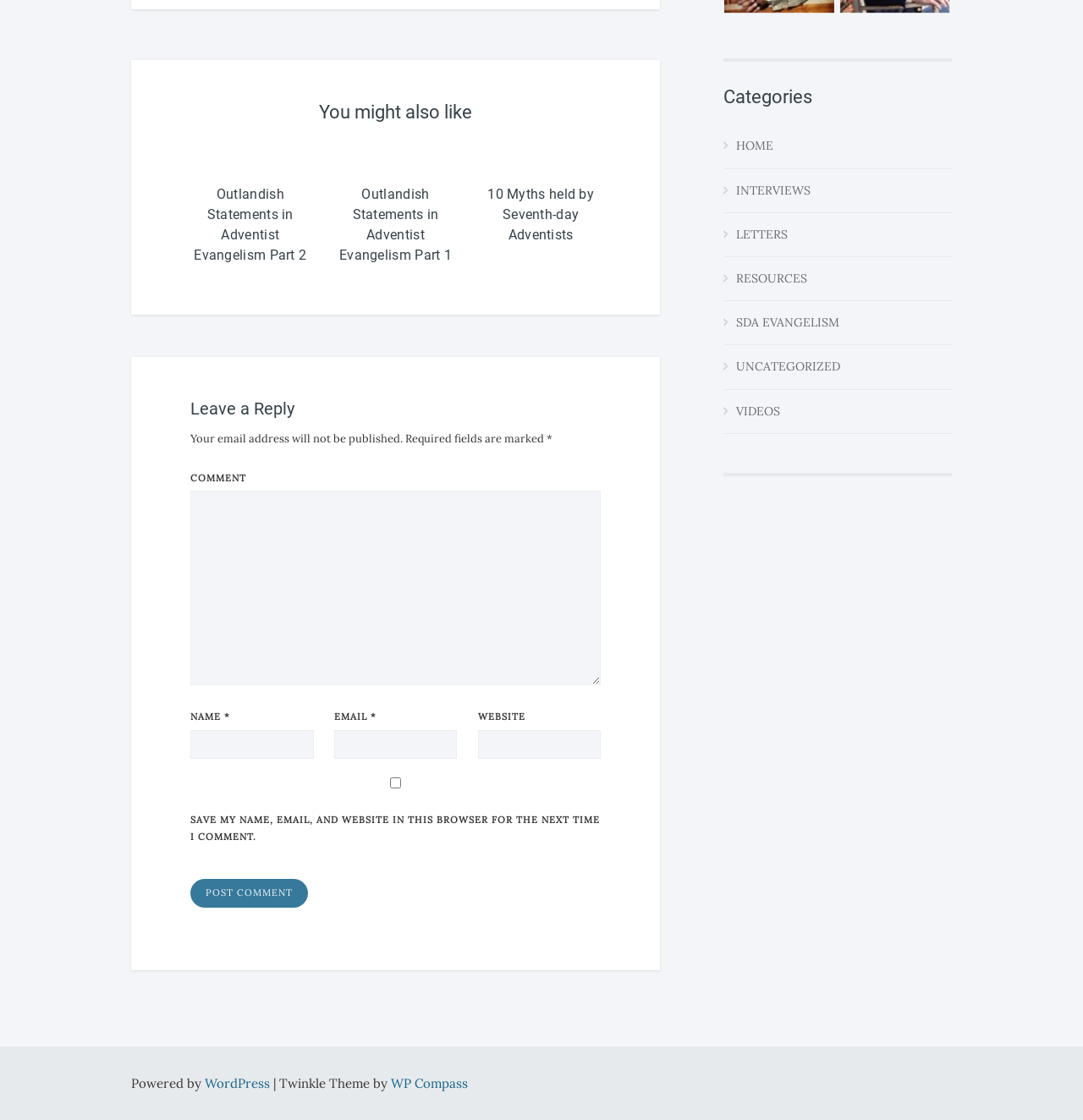Find and provide the bounding box coordinates for the UI element described here: "Previous Post:Day 17". The coordinates should be given as four float numbers between 0 and 1: [left, top, right, bottom].

None